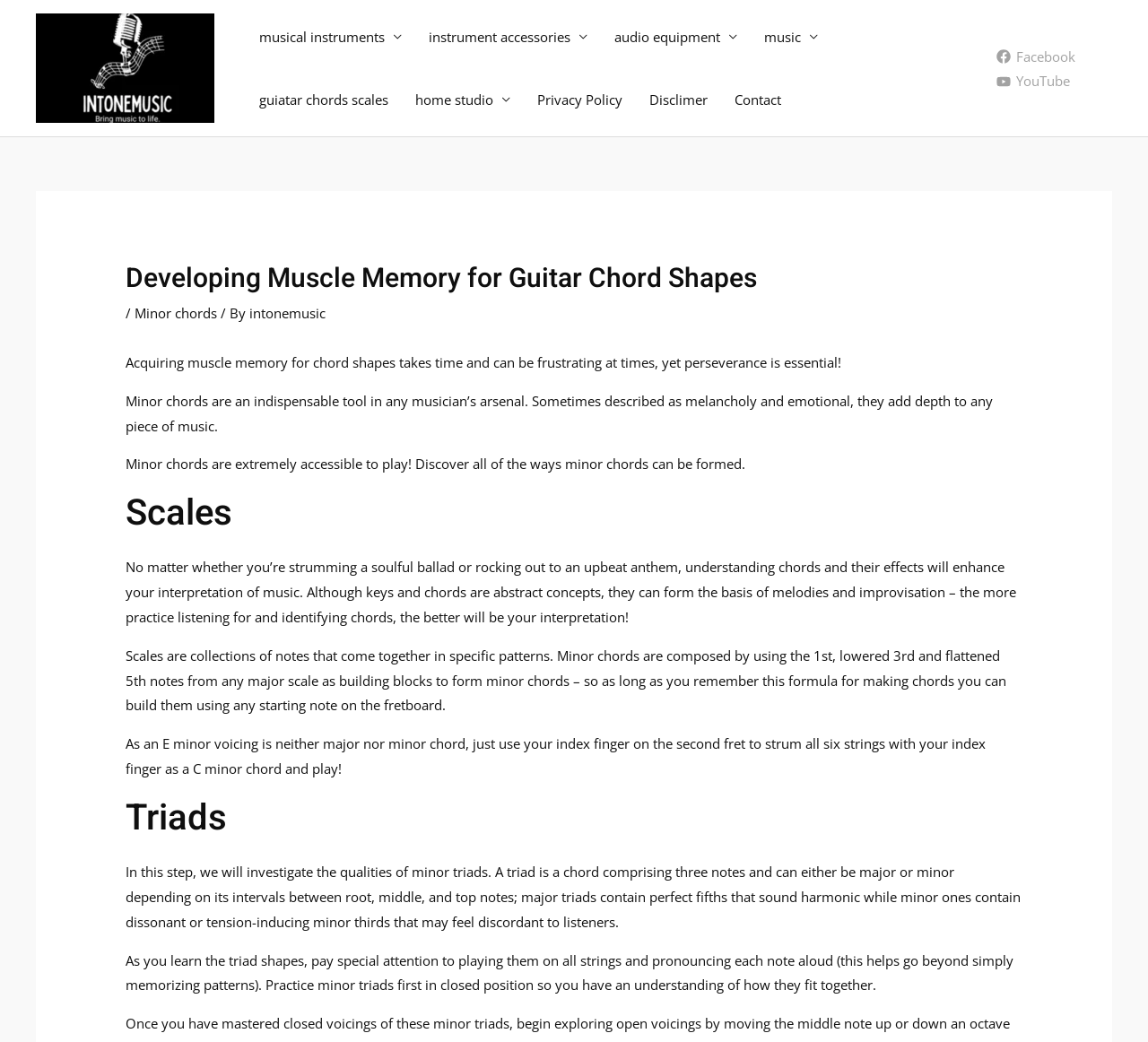Locate the bounding box coordinates of the region to be clicked to comply with the following instruction: "Go to the 'Contact' page". The coordinates must be four float numbers between 0 and 1, in the form [left, top, right, bottom].

[0.628, 0.065, 0.692, 0.126]